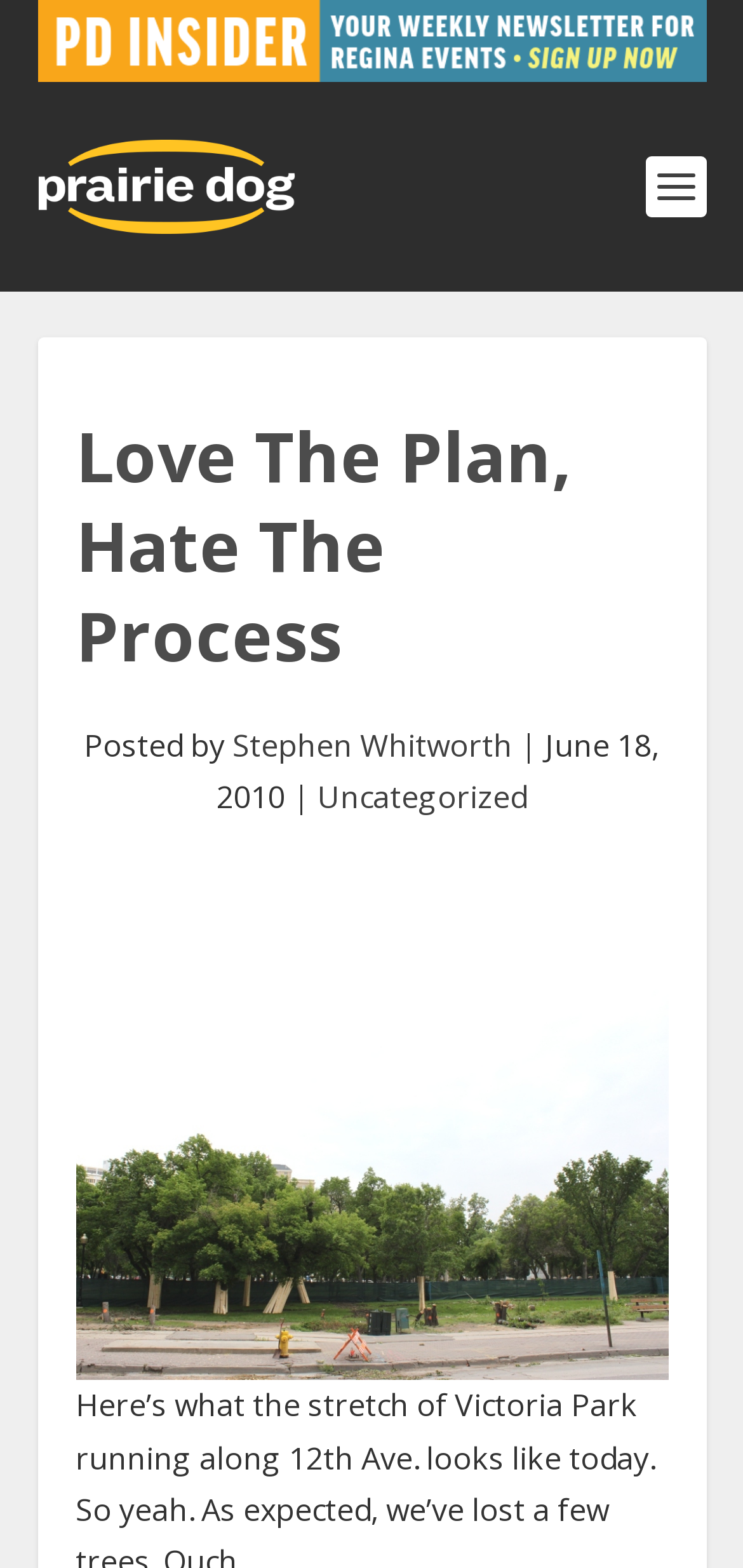Create a detailed summary of all the visual and textual information on the webpage.

The webpage appears to be a blog post titled "Love The Plan, Hate The Process" on the Prairie Dog website. At the top of the page, there is a large advertisement banner that spans almost the entire width of the page. Below the advertisement, there is a link to the Prairie Dog website, accompanied by a small image of the Prairie Dog logo.

The main content of the page is a blog post, which is headed by a title "Love The Plan, Hate The Process" in a large font. Below the title, there is a line of text that indicates the post was written by Stephen Whitworth, dated June 18, 2010, and categorized under "Uncategorized". The author's name is a clickable link.

To the right of the title, there is a large image that takes up most of the page's width. The image appears to be the main visual element of the blog post. There are no other images on the page besides the advertisement, the Prairie Dog logo, and the large image accompanying the blog post.